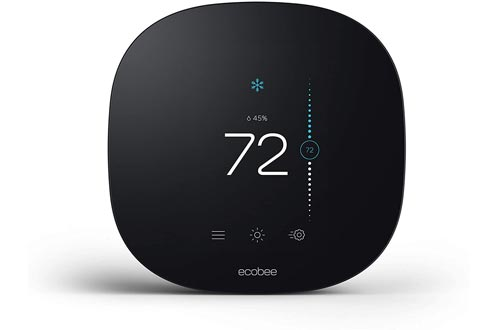Is the Ecobee3 Lite compatible with heating systems that use a common C-wire?
Look at the image and answer the question with a single word or phrase.

Yes